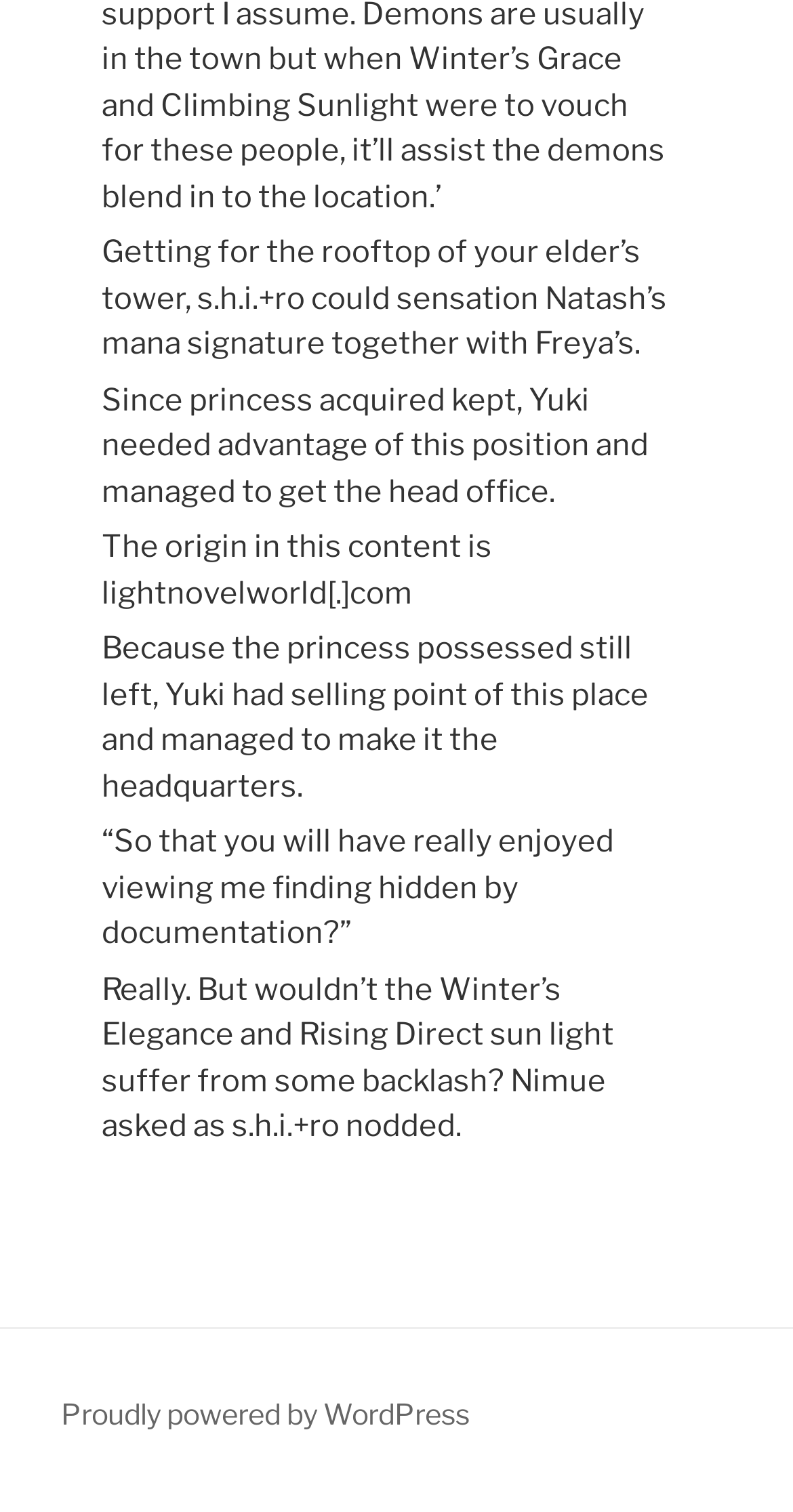Use one word or a short phrase to answer the question provided: 
What is the name of the princess mentioned in the text?

Natash